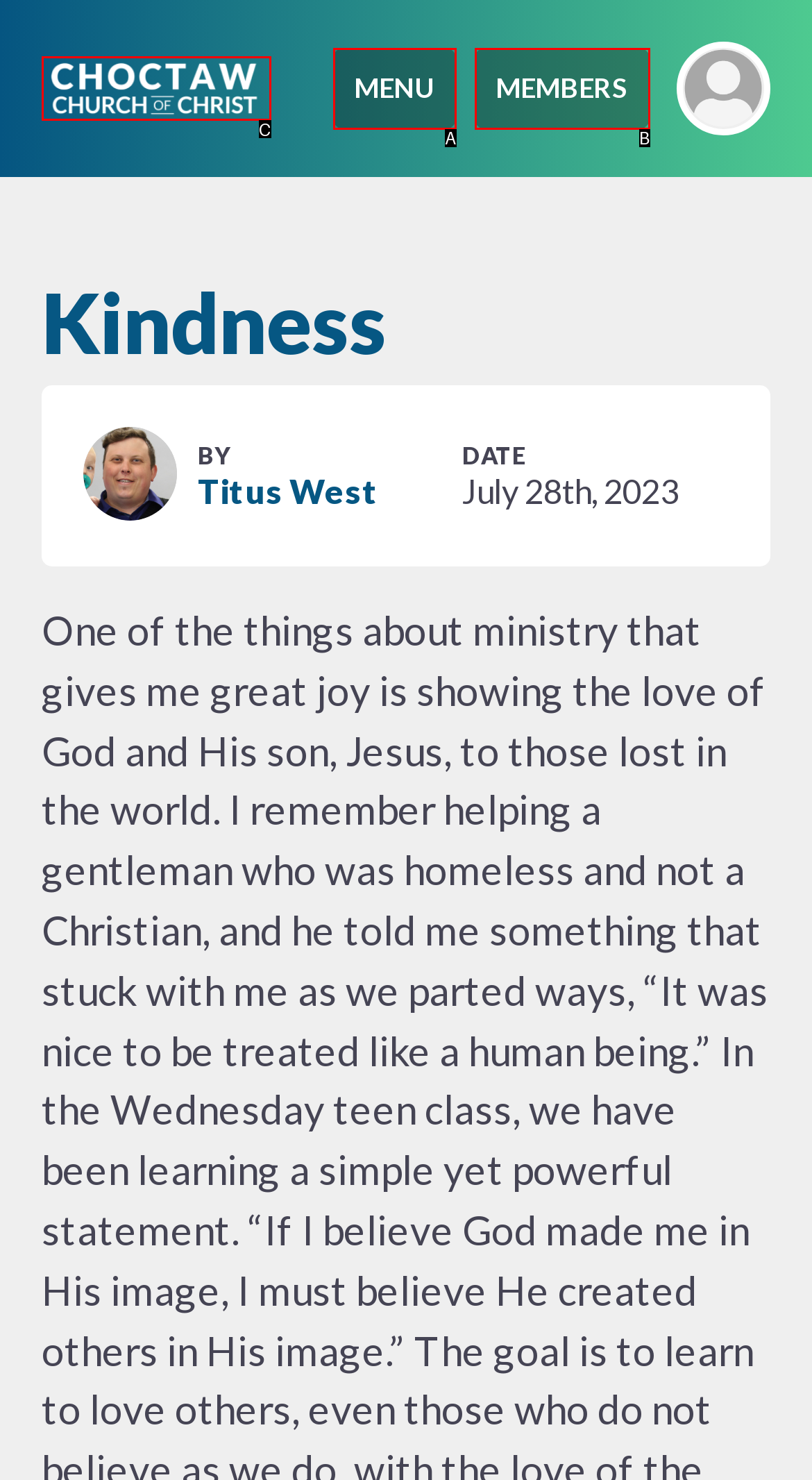Find the HTML element that suits the description: Menu
Indicate your answer with the letter of the matching option from the choices provided.

A